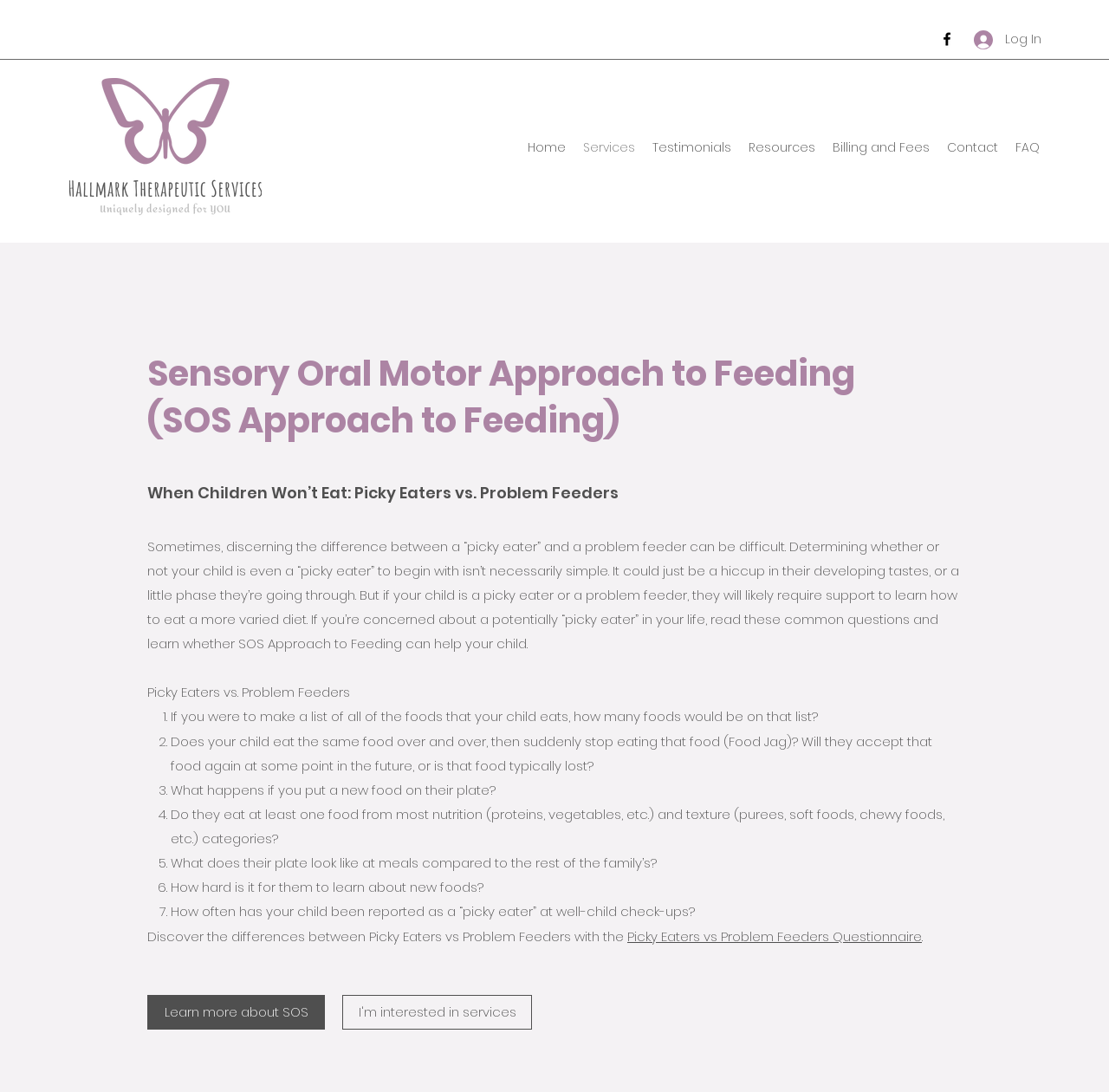Please specify the bounding box coordinates of the clickable region necessary for completing the following instruction: "Click the Facebook link". The coordinates must consist of four float numbers between 0 and 1, i.e., [left, top, right, bottom].

[0.846, 0.028, 0.862, 0.044]